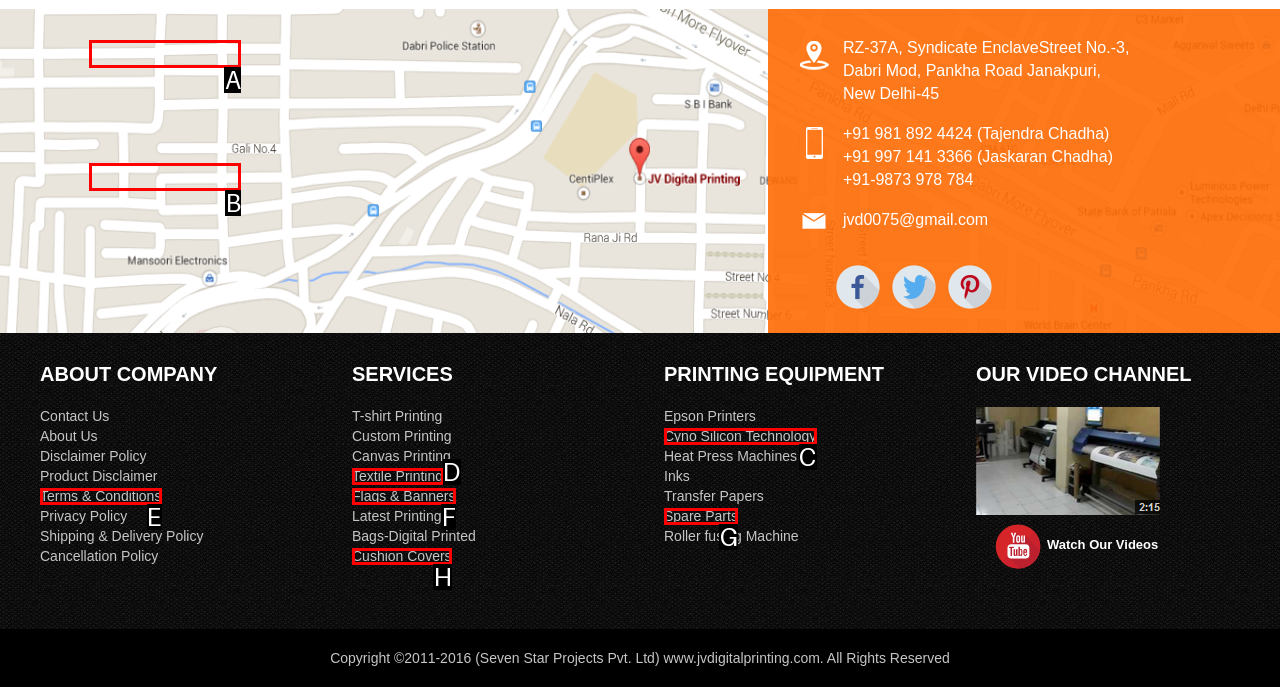Find the UI element described as: Cyno Silicon Technology
Reply with the letter of the appropriate option.

C